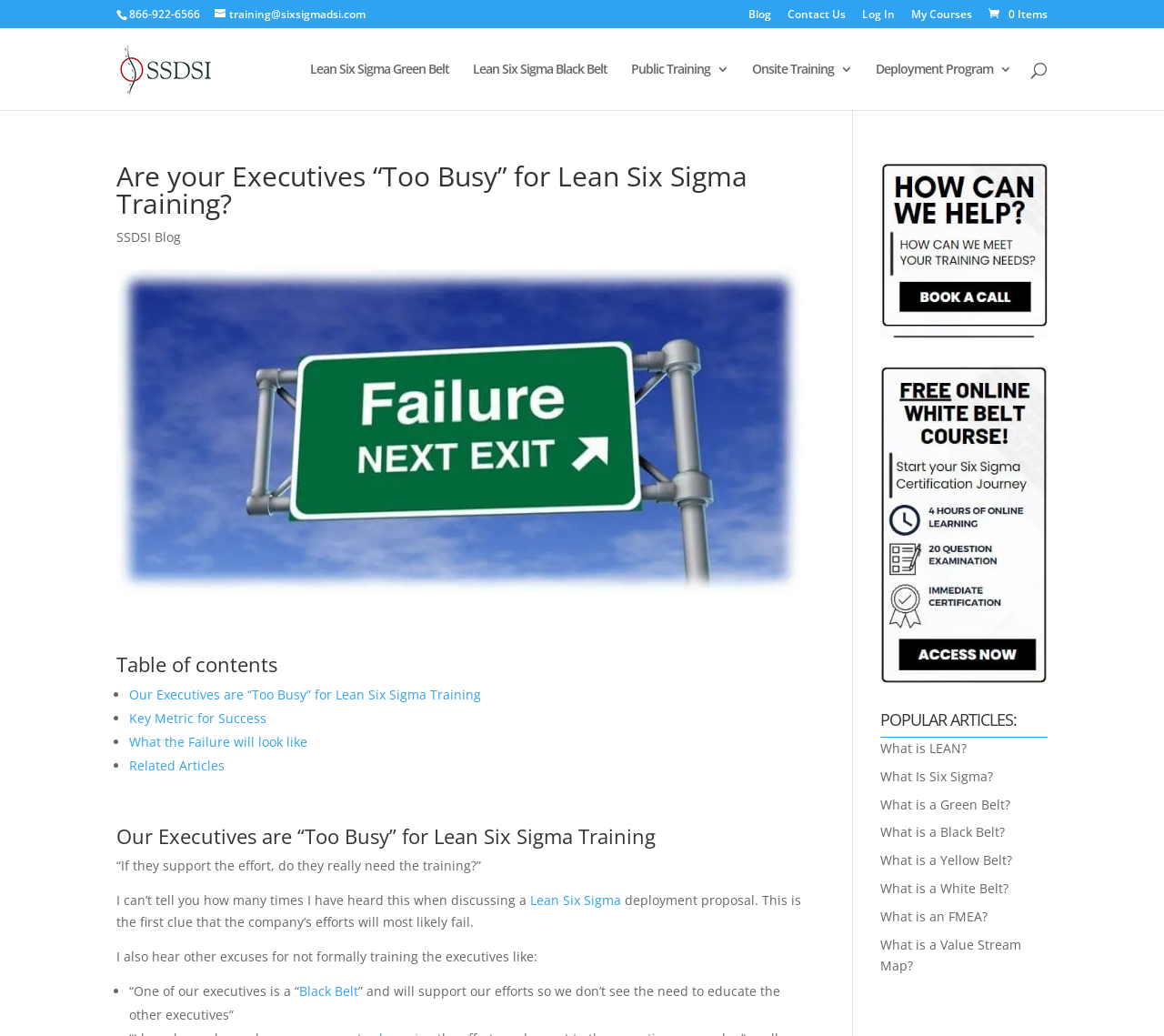Please locate the bounding box coordinates of the element that should be clicked to achieve the given instruction: "Learn about Lean Six Sigma Green Belt".

[0.266, 0.061, 0.386, 0.106]